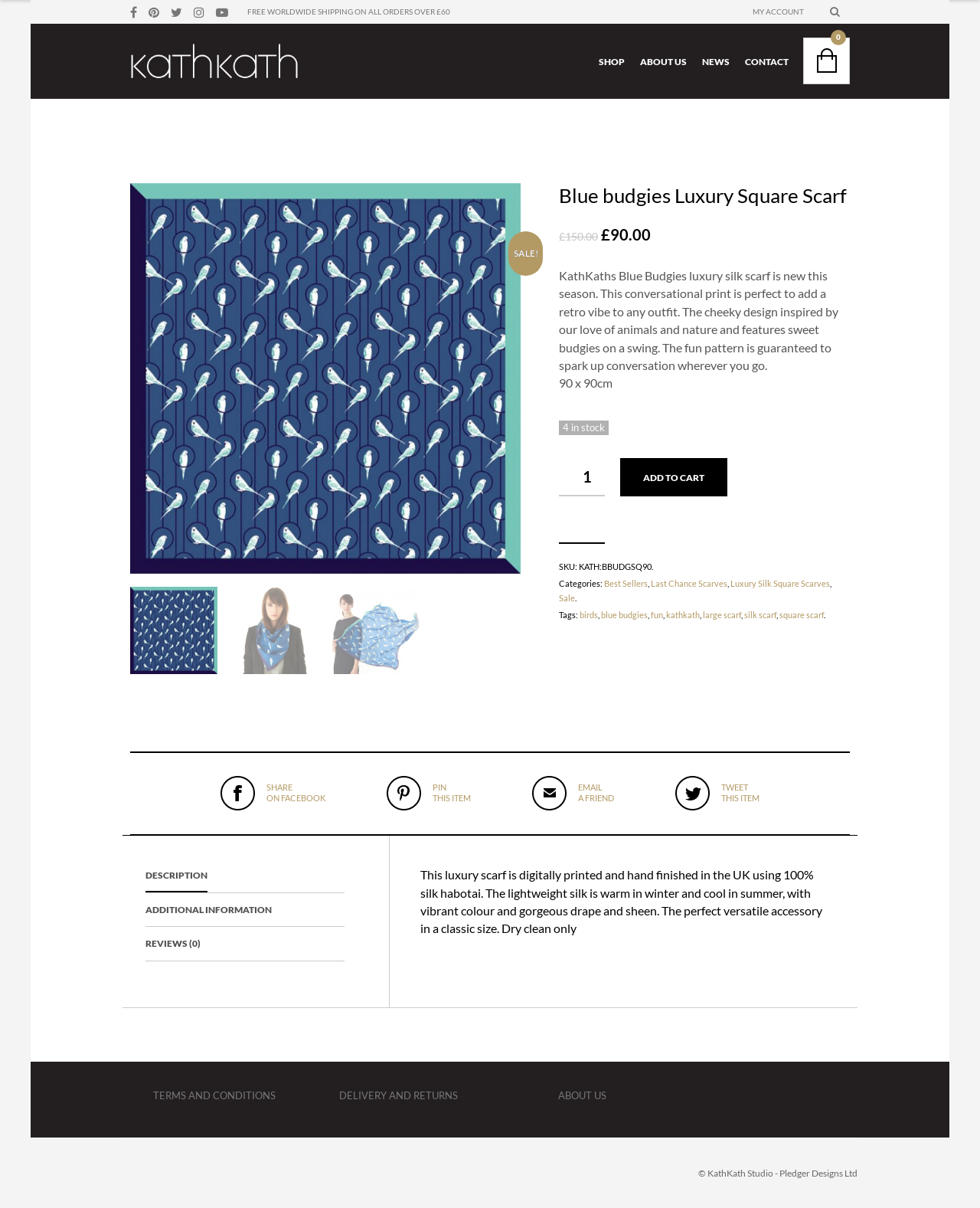Please find and provide the title of the webpage.

Blue budgies Luxury Square Scarf